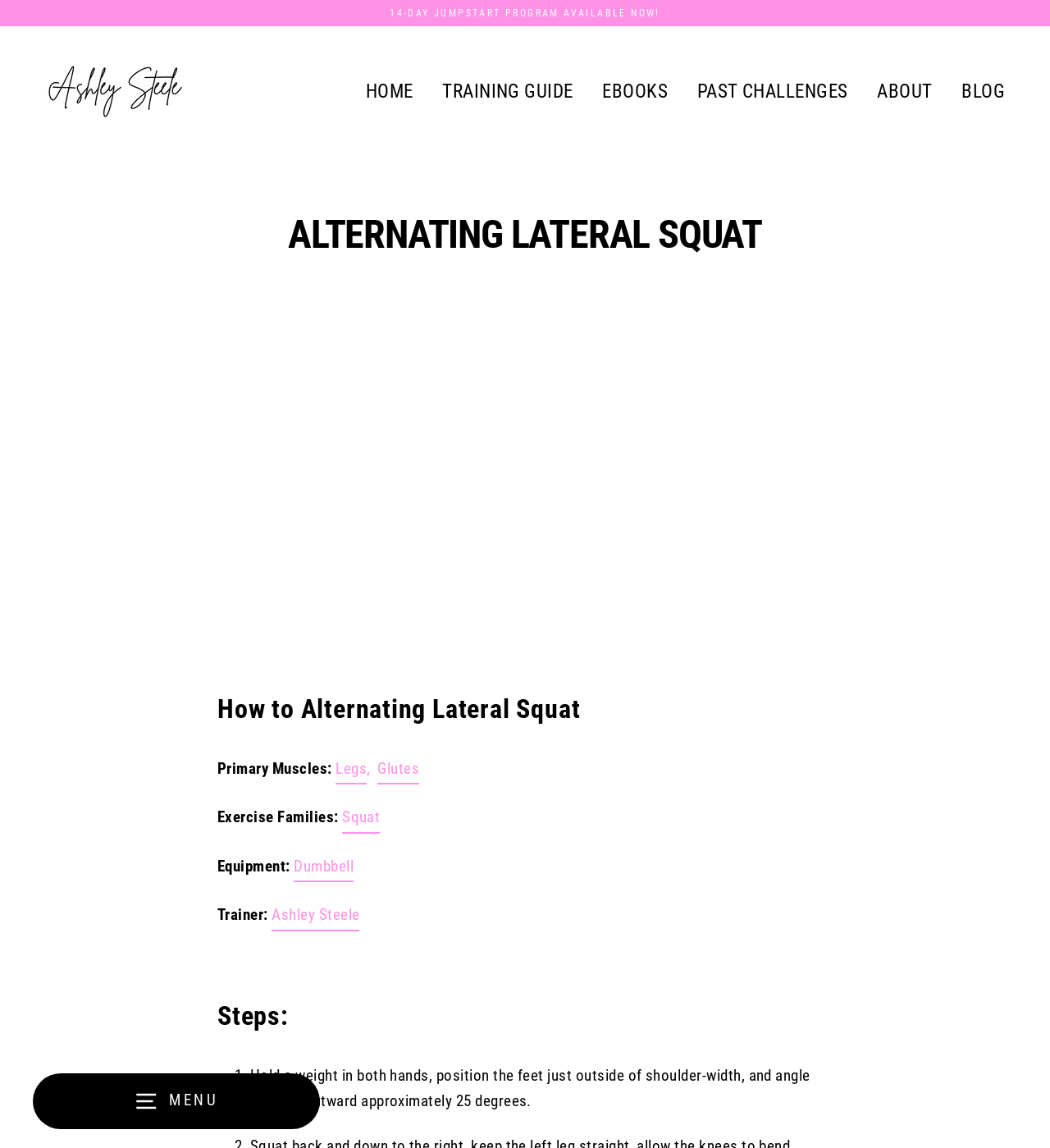What is the name of the exercise being described?
Please provide a comprehensive answer based on the visual information in the image.

The answer can be found by looking at the heading element with the text 'ALTERNATING LATERAL SQUAT' which is located at the top of the webpage.